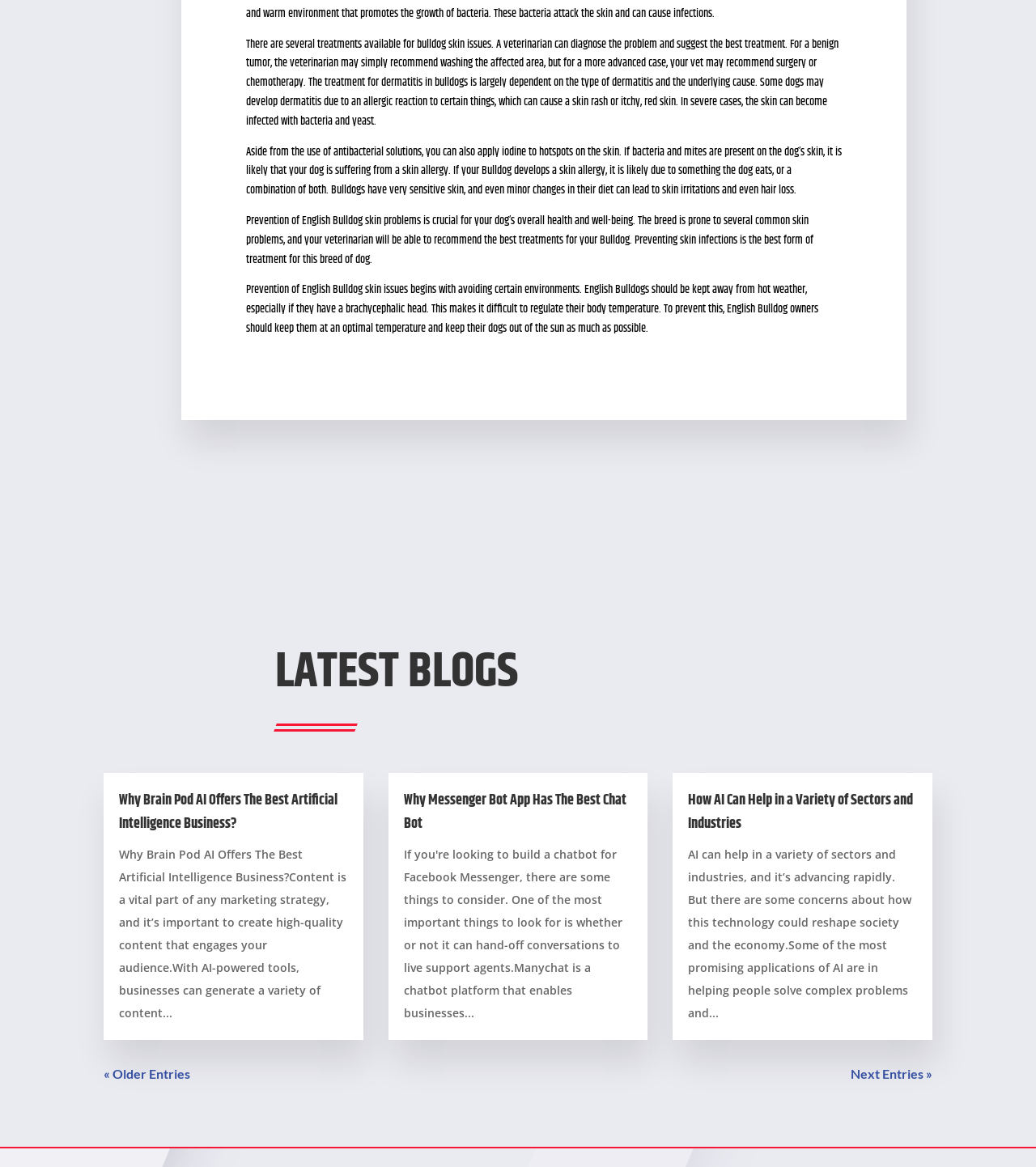Determine the bounding box coordinates for the UI element matching this description: "CALIFORNIA DENTAL INSURANCE".

None